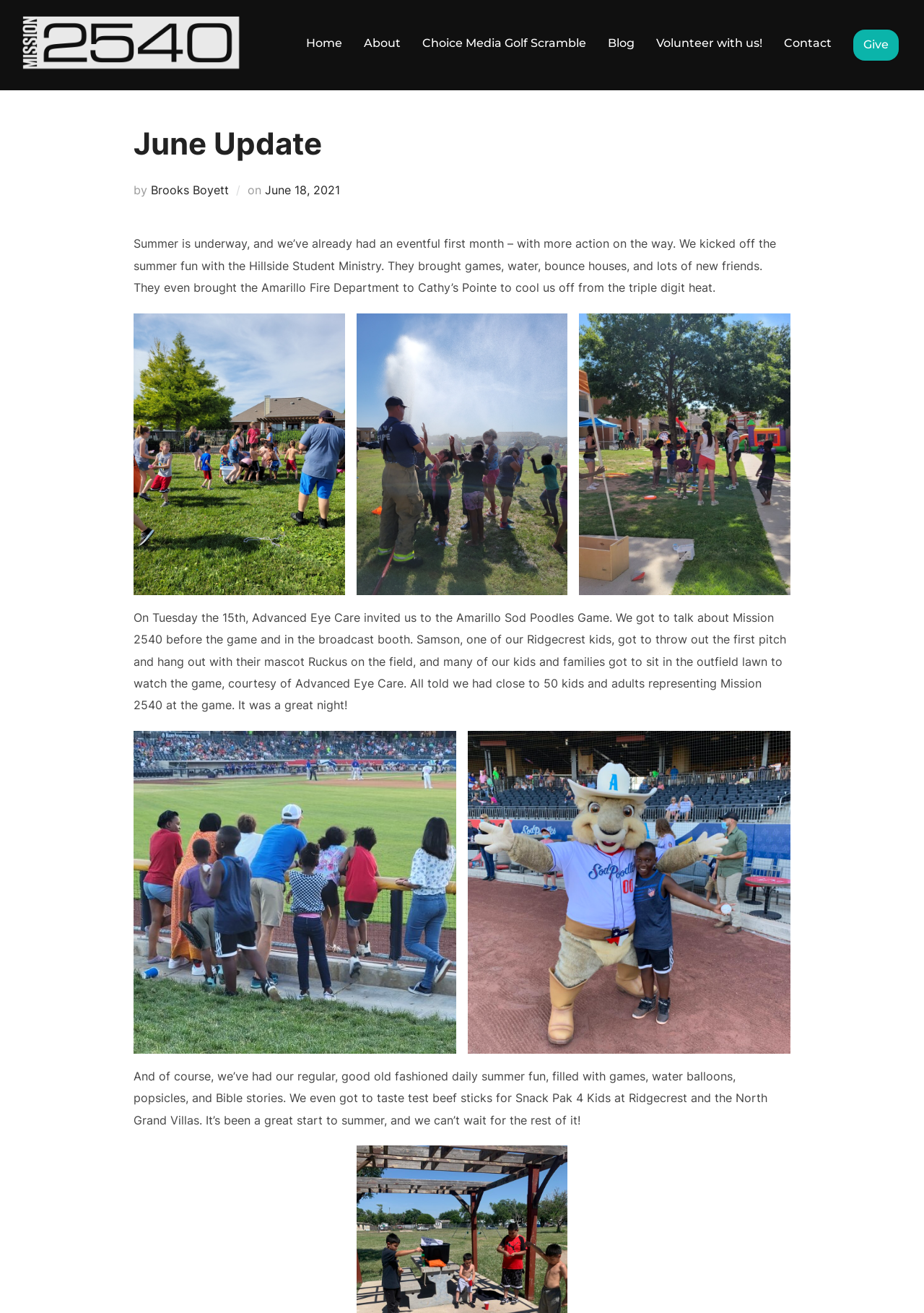Can you provide the bounding box coordinates for the element that should be clicked to implement the instruction: "Click the 'Blog' link"?

[0.658, 0.022, 0.687, 0.043]